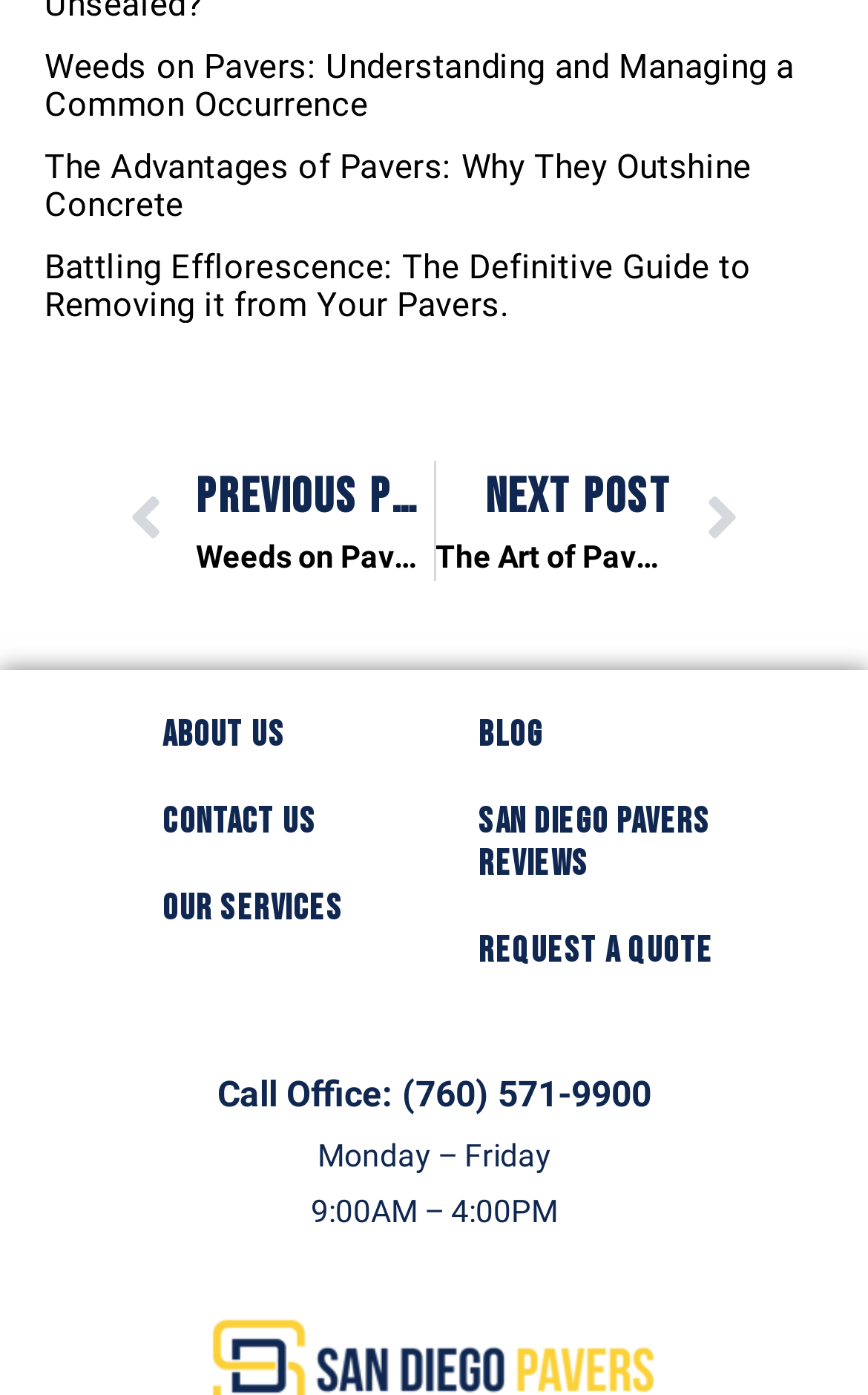How many articles are listed on the webpage?
Respond to the question with a single word or phrase according to the image.

3